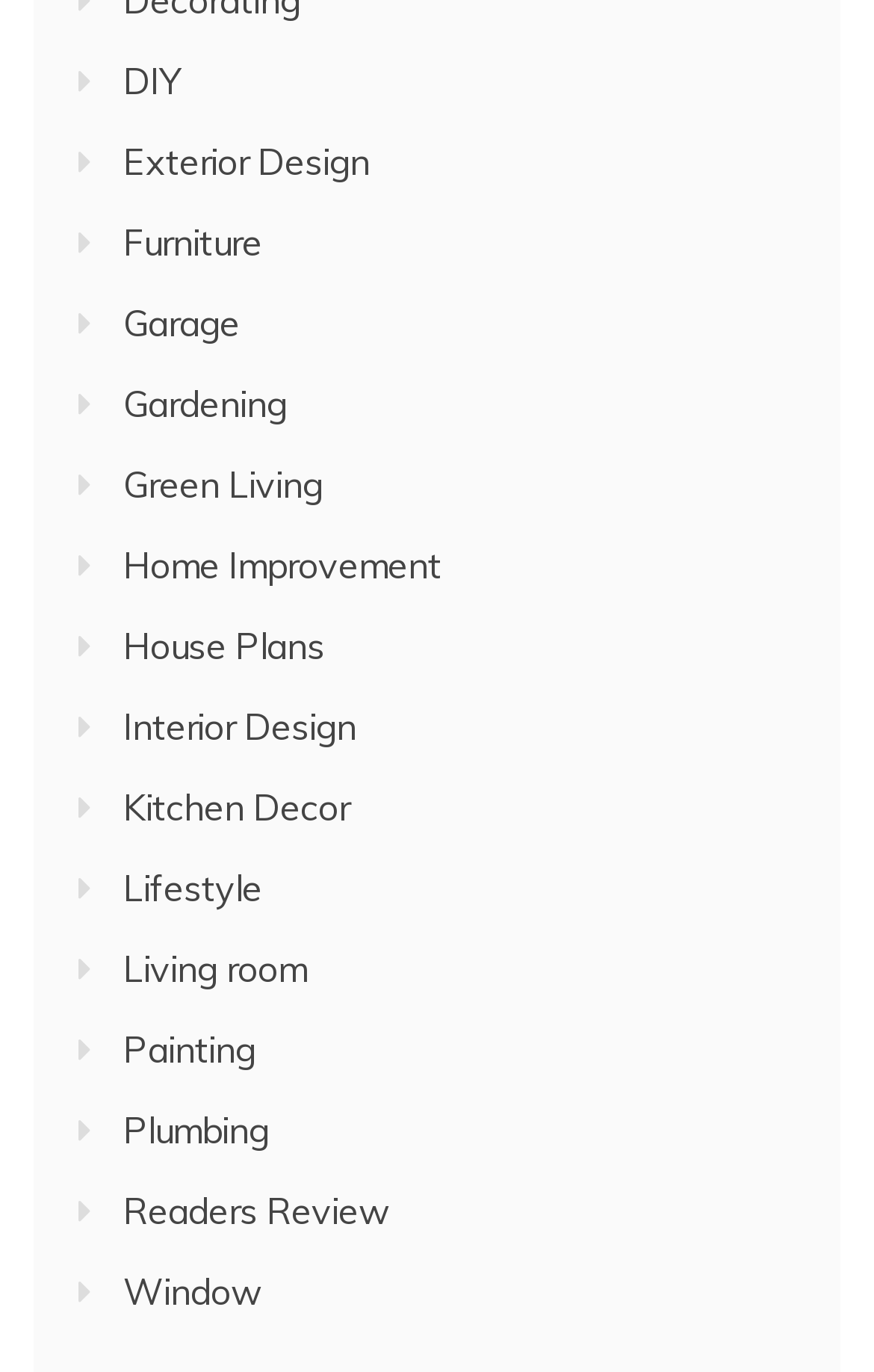Are there any categories related to construction or repair?
Utilize the information in the image to give a detailed answer to the question.

I examined the list of categories on the webpage and found that there are several categories related to construction or repair, such as Home Improvement, Plumbing, and Painting.